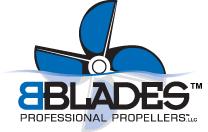Look at the image and give a detailed response to the following question: What is the brand name displayed in bold?

The logo includes the brand name 'BBlades' prominently displayed in bold, which suggests that the brand name is 'BBlades' and it is displayed in a bold font.